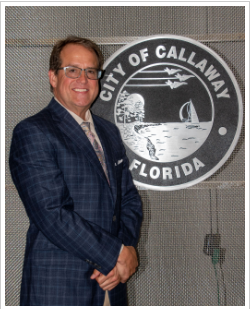What is depicted in the circular emblem behind Ed Cook?
Answer the question with just one word or phrase using the image.

Local scenery